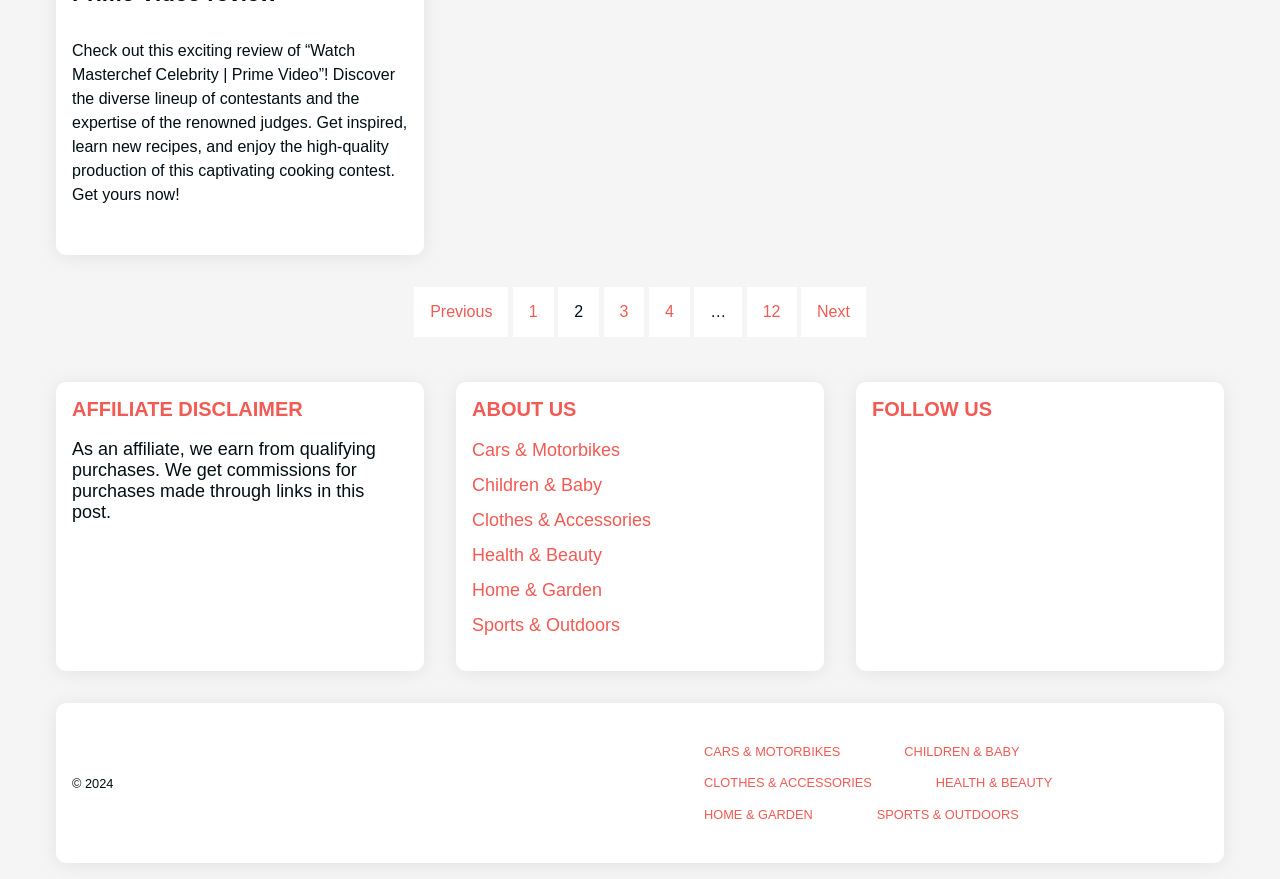Determine the bounding box coordinates for the element that should be clicked to follow this instruction: "explore home and garden". The coordinates should be given as four float numbers between 0 and 1, in the format [left, top, right, bottom].

[0.369, 0.66, 0.47, 0.683]